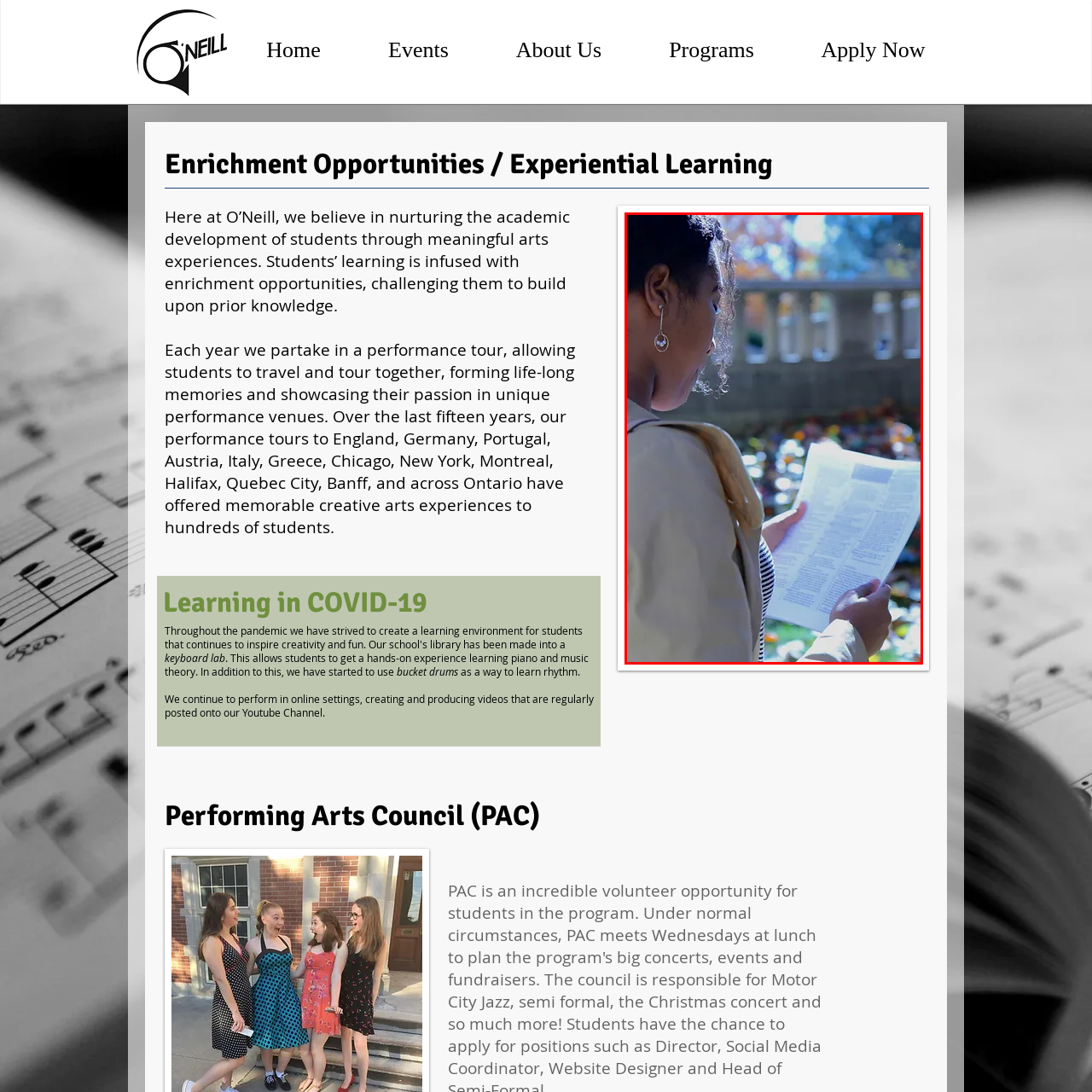Describe meticulously the scene encapsulated by the red boundary in the image.

In this captivating image, a vocal student is engaged in a moment of concentration as she sings while holding a sheet of music. The background is illuminated by soft natural light, highlighting the beauty of the scene, which is complemented by the colorful foliage scattered around her. Dressed in a stylish outfit that combines elegance with a casual flair, she appears immersed in her musical journey, reflecting the enriching arts experiences that the O’Neill Performing Arts program promotes. This scene embodies the program's commitment to nurturing students’ artistic development through practical performances and memorable creative arts experiences.